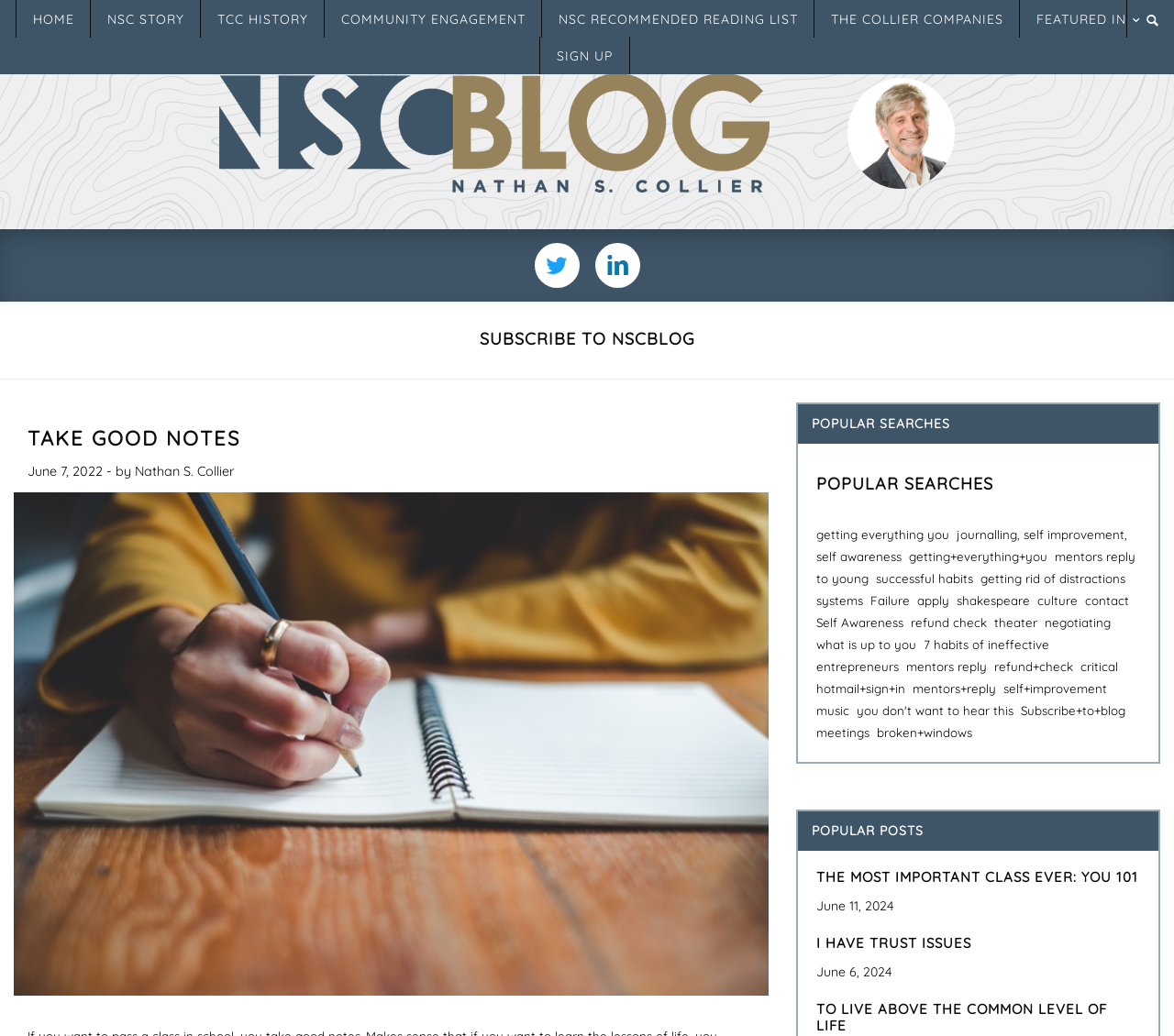Please locate the bounding box coordinates for the element that should be clicked to achieve the following instruction: "Click on the 'SIGN UP' link". Ensure the coordinates are given as four float numbers between 0 and 1, i.e., [left, top, right, bottom].

[0.459, 0.035, 0.536, 0.072]